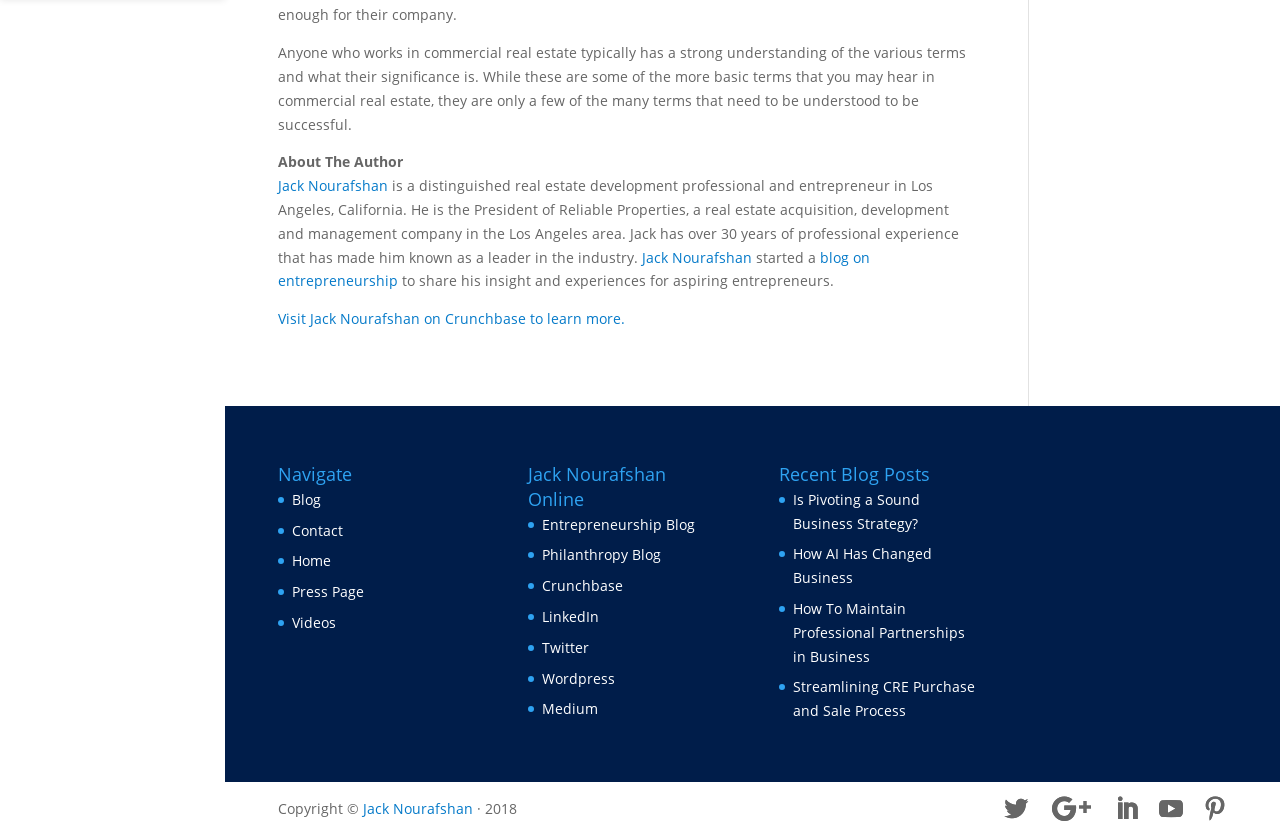Could you indicate the bounding box coordinates of the region to click in order to complete this instruction: "Read about the author".

[0.217, 0.183, 0.315, 0.206]